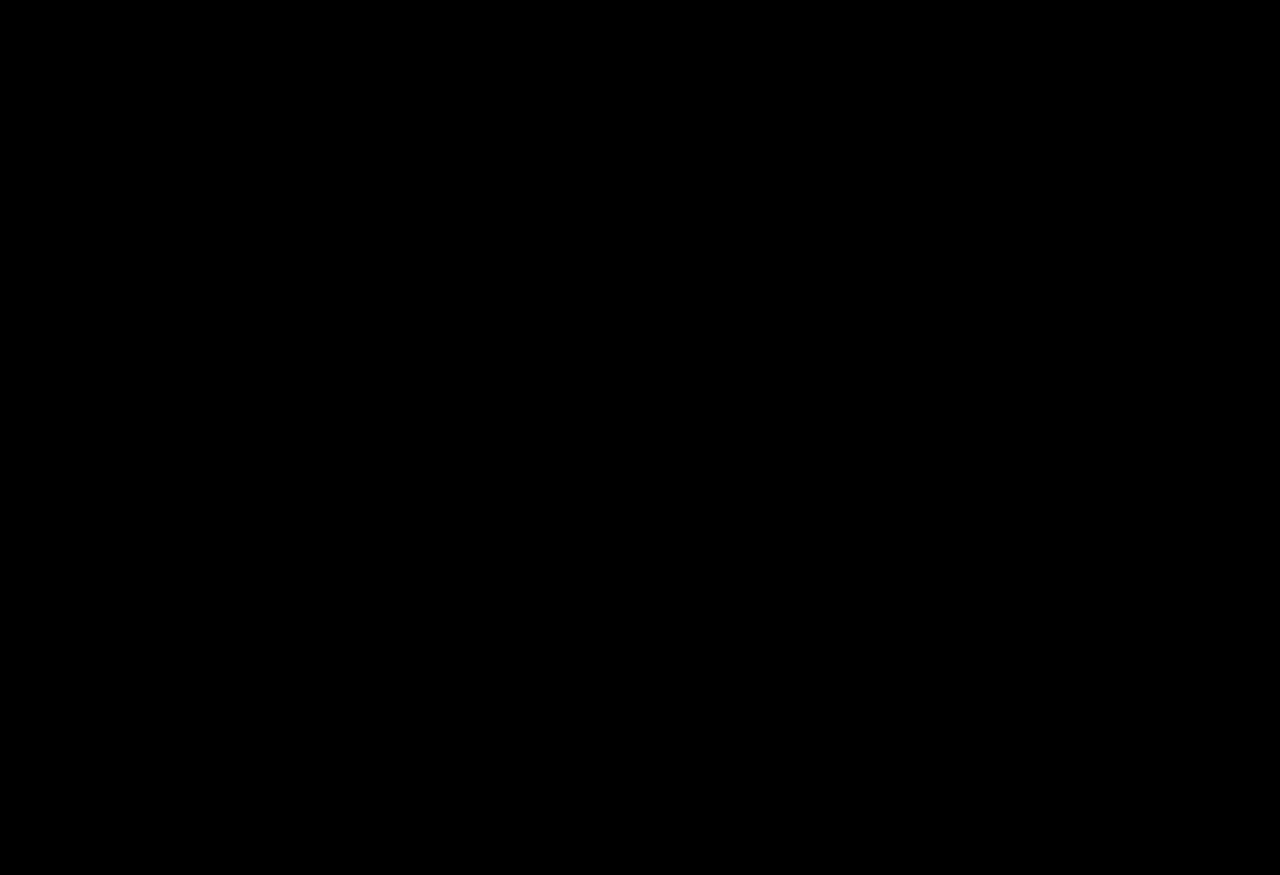Identify and extract the main heading from the webpage.

Joseph Conrad - Youth, a Narrative